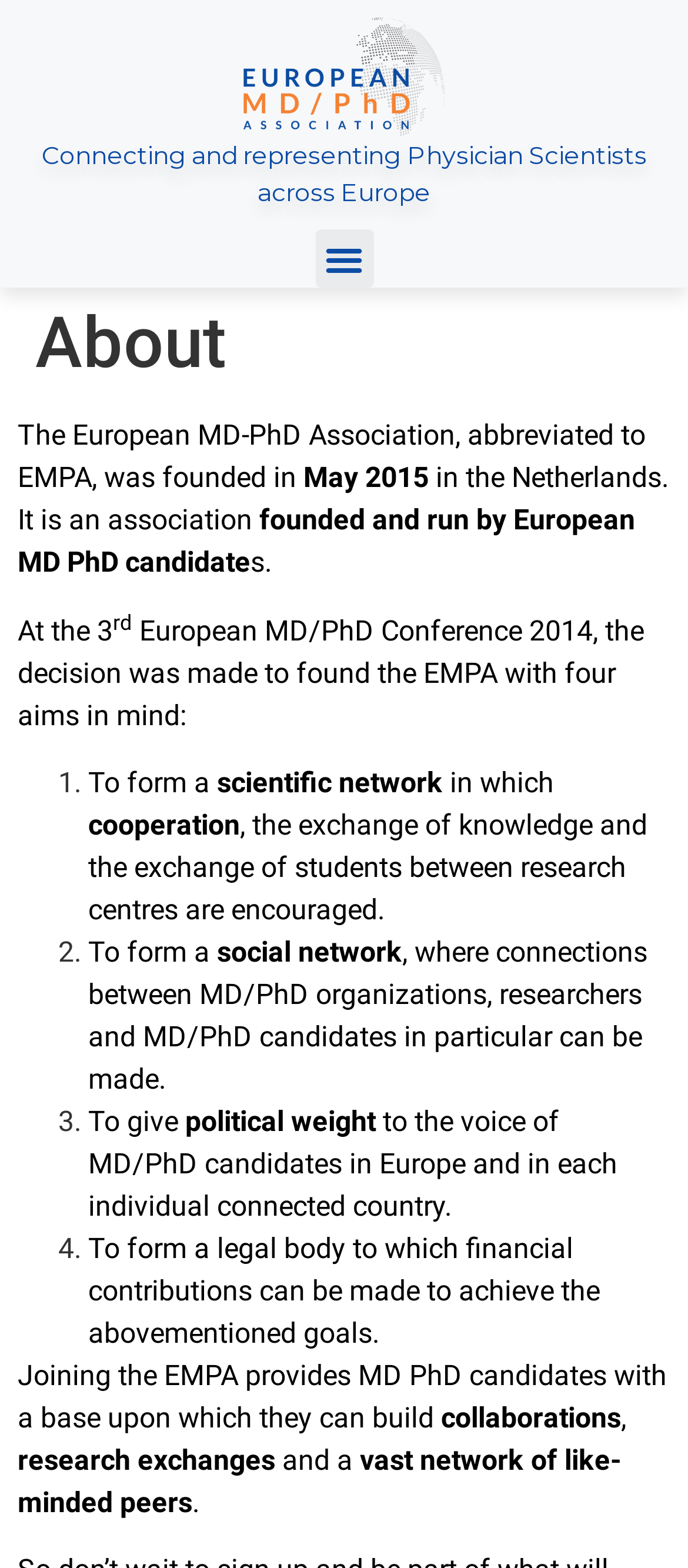Give a one-word or short phrase answer to this question: 
What is the purpose of the third aim of EMPA?

To give political weight